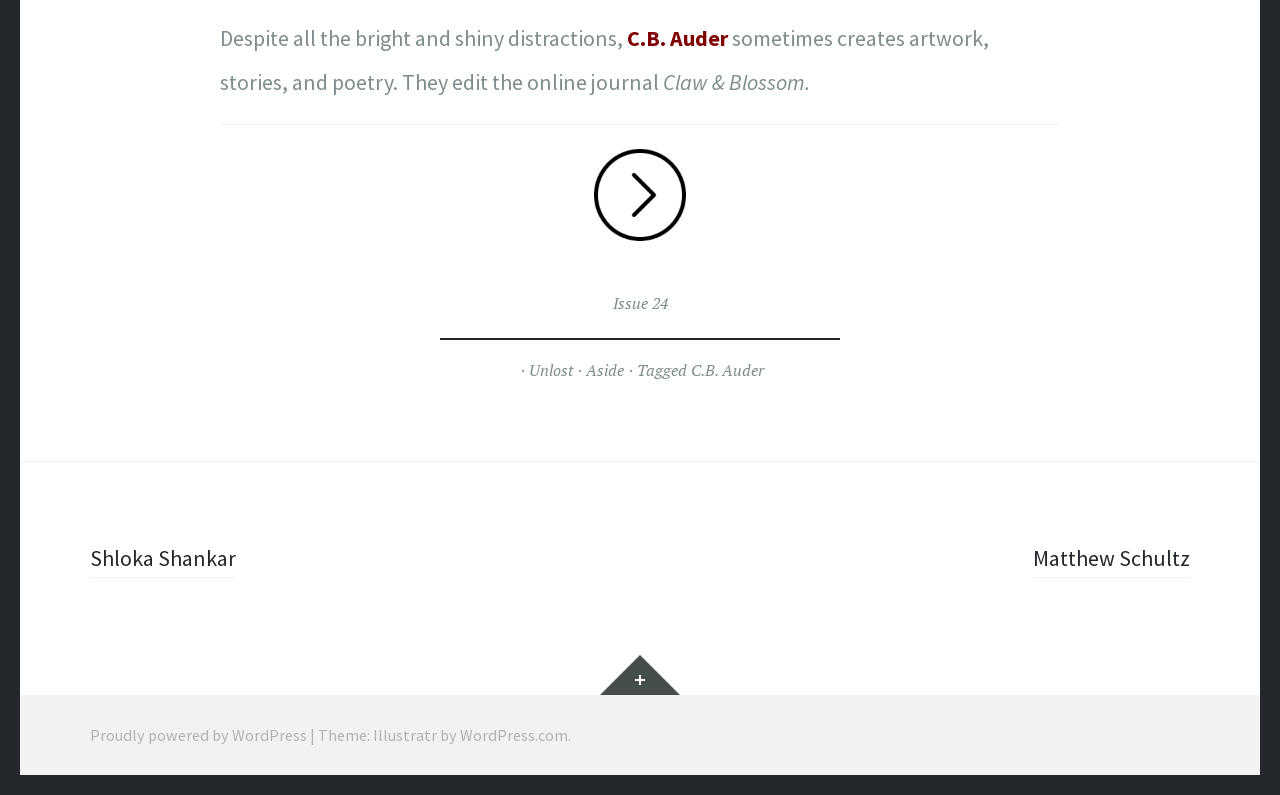Please indicate the bounding box coordinates for the clickable area to complete the following task: "go to Aside". The coordinates should be specified as four float numbers between 0 and 1, i.e., [left, top, right, bottom].

[0.458, 0.452, 0.488, 0.48]